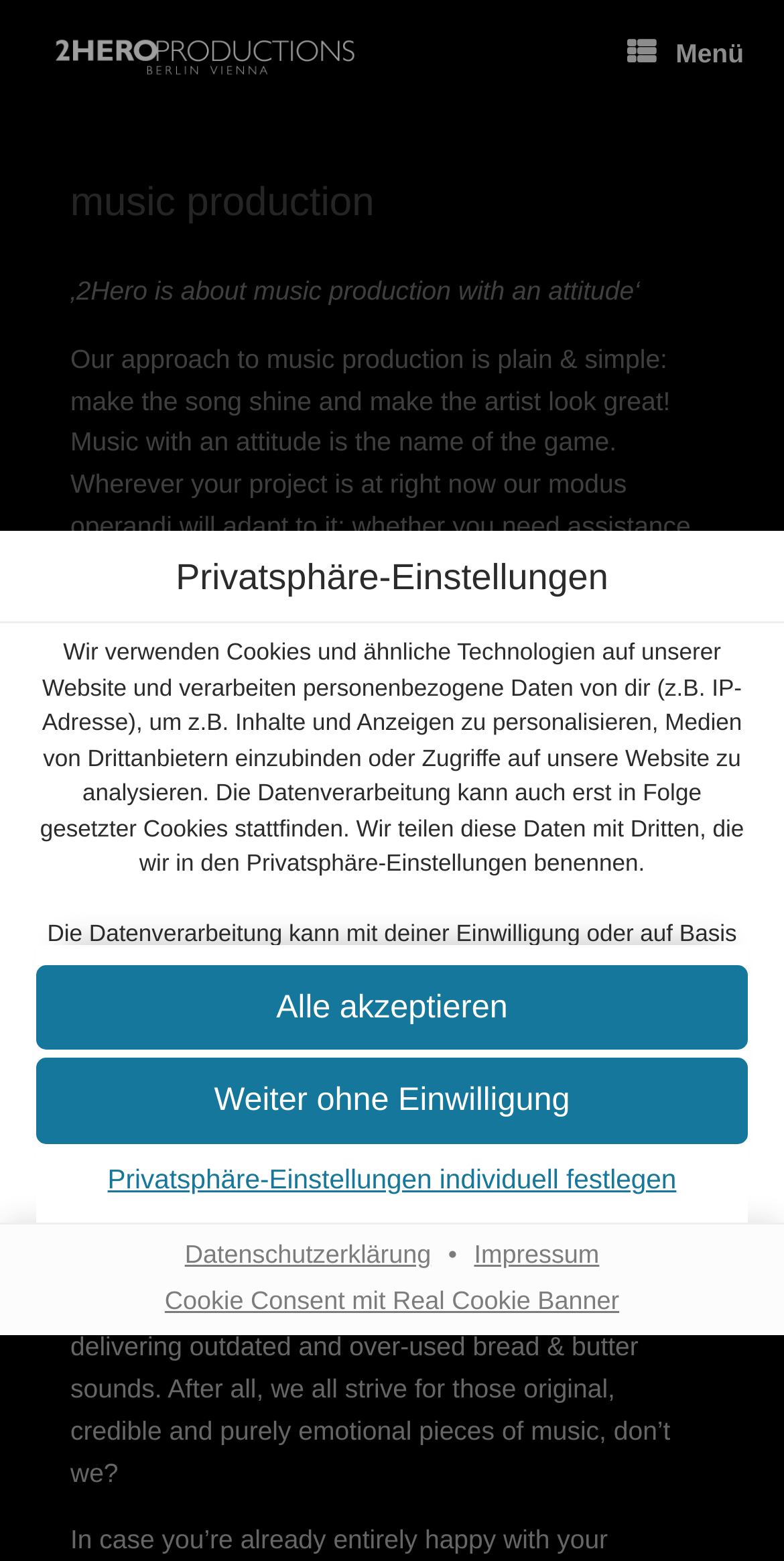Select the bounding box coordinates of the element I need to click to carry out the following instruction: "Visit the LENS page".

None